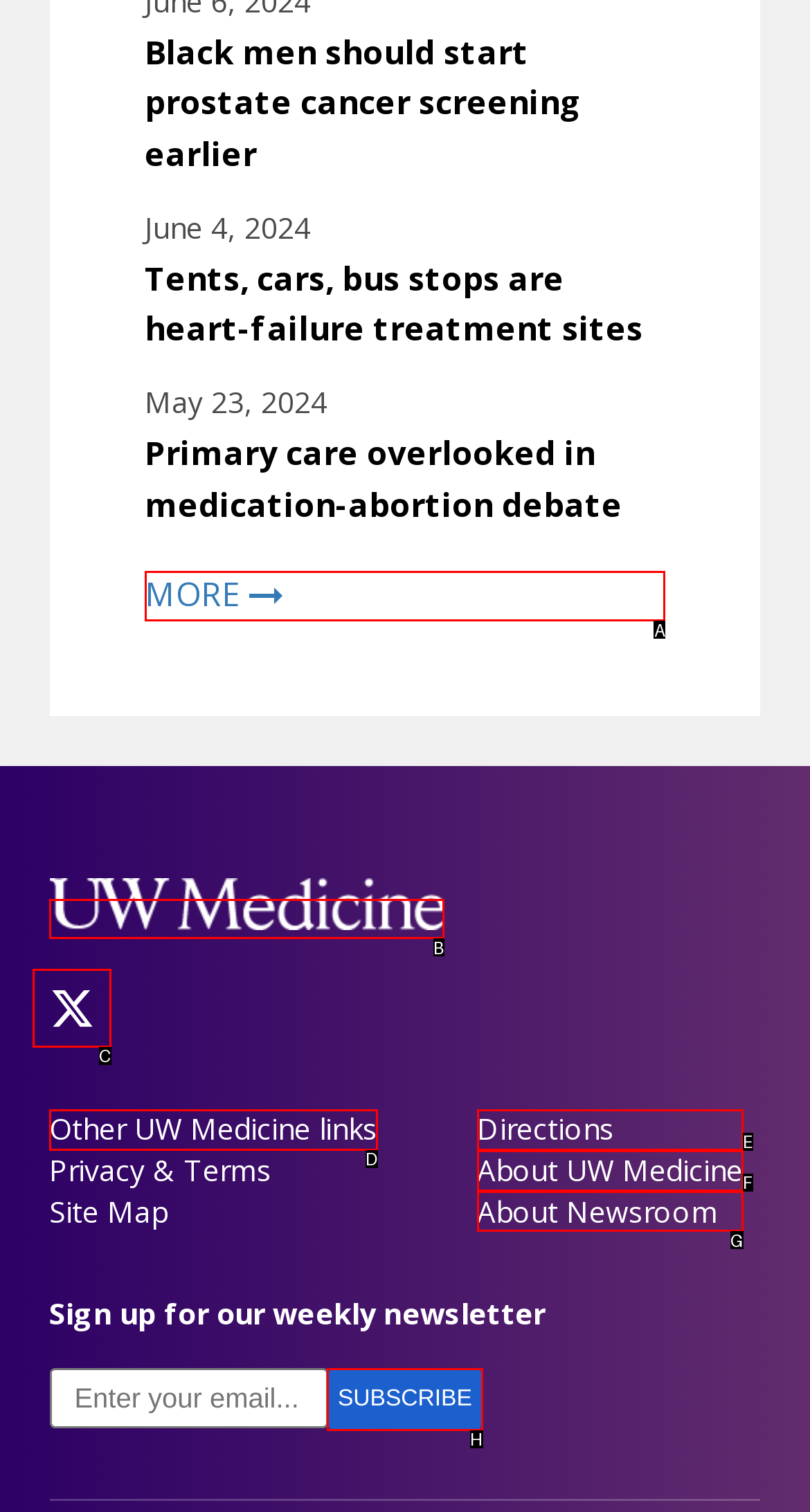Select the correct HTML element to complete the following task: Click the 'SUBSCRIBE' button
Provide the letter of the choice directly from the given options.

H